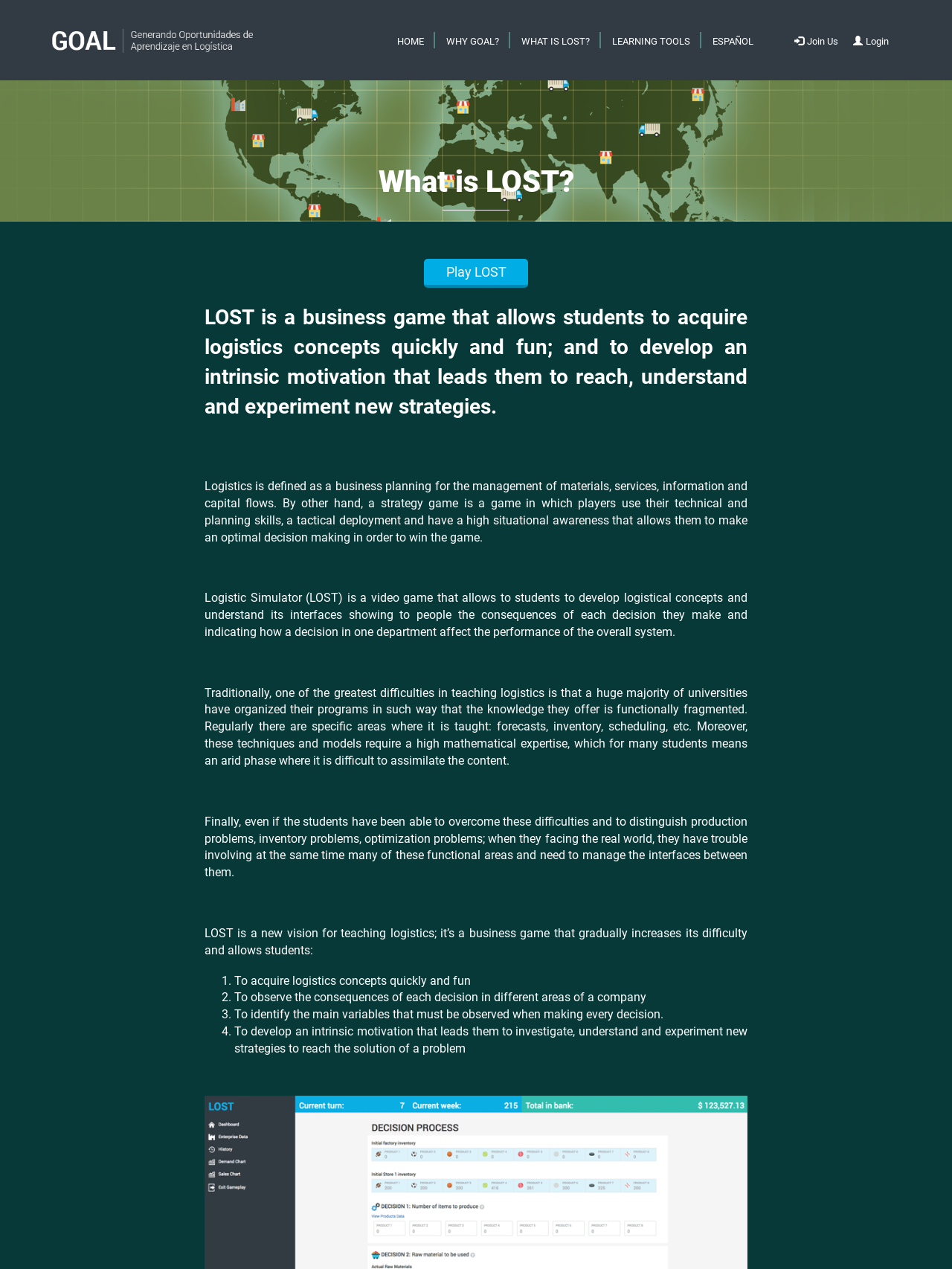What is the name of the business game?
Using the visual information, respond with a single word or phrase.

LOST